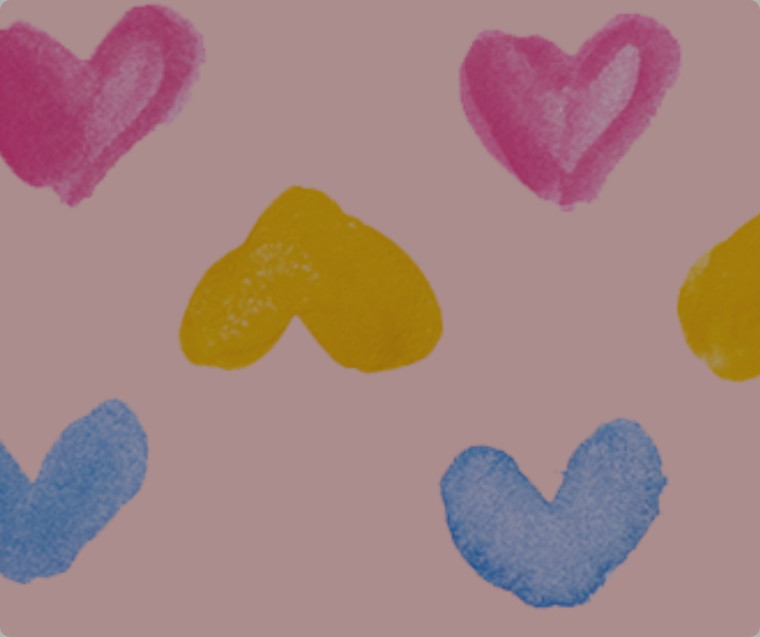What style is the artwork rendered in?
From the screenshot, provide a brief answer in one word or phrase.

Watercolor